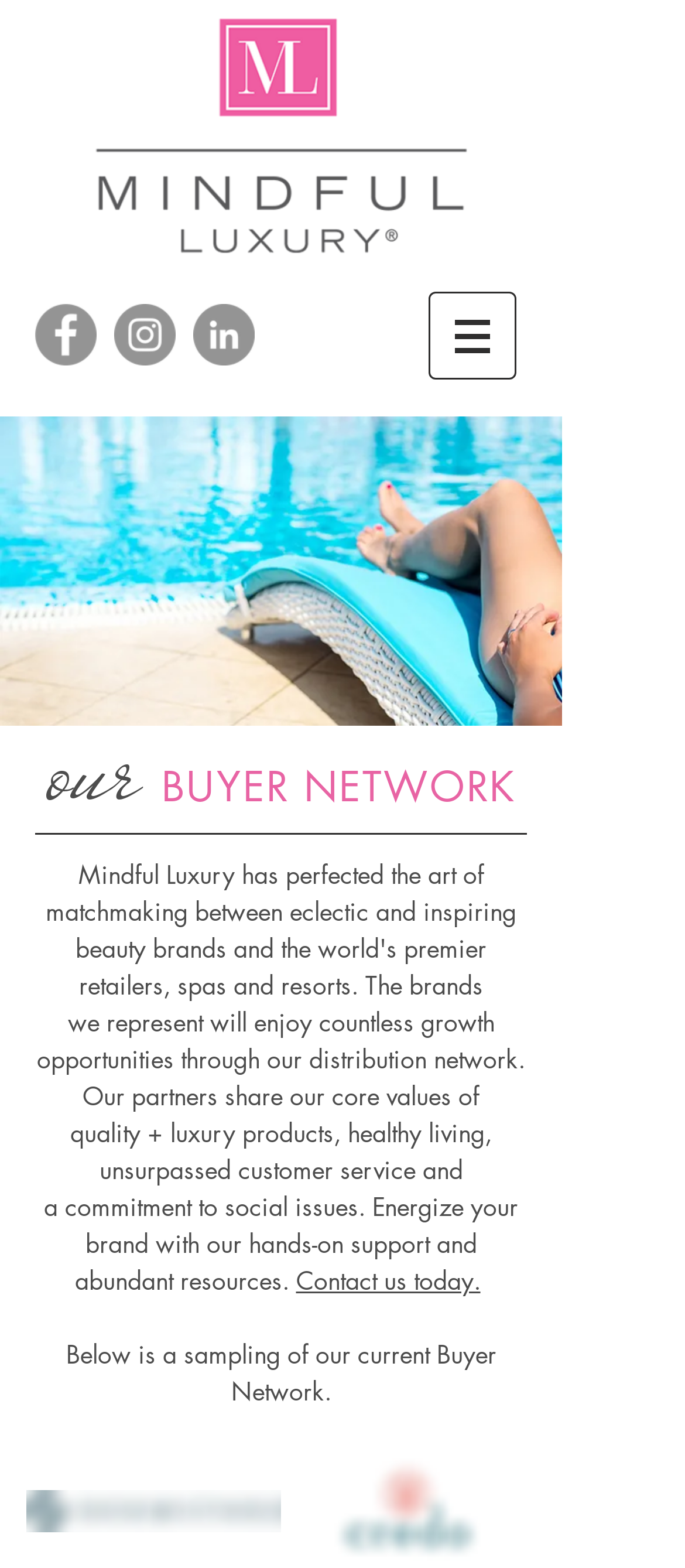What is the name of the company?
Please provide a detailed and comprehensive answer to the question.

The name of the company can be found at the top of the webpage, where it says 'Mindful Luxury' in a prominent font, which is also a link.